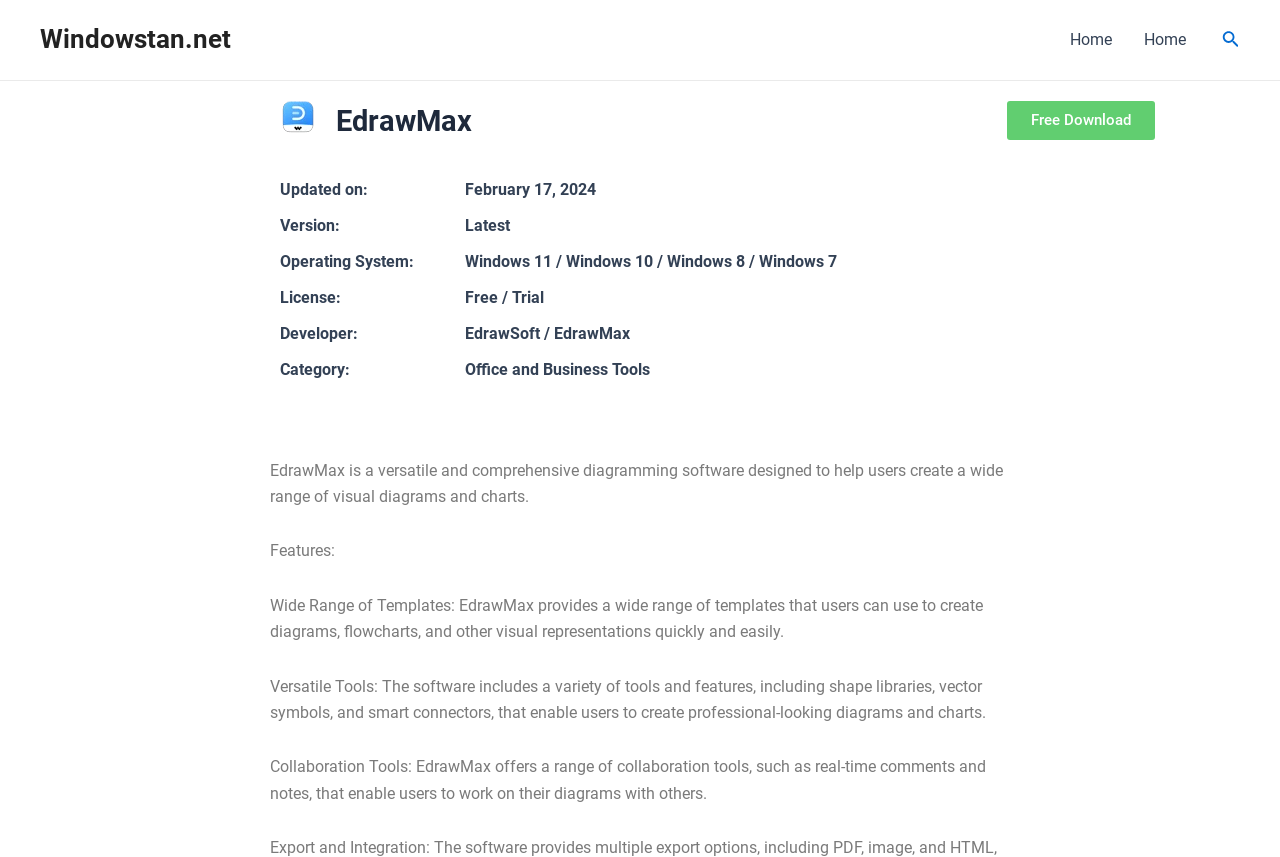What is a key feature of EdrawMax?
Please provide a comprehensive answer based on the visual information in the image.

I identified the answer by analyzing the static text element 'Collaboration Tools: EdrawMax offers a range of collaboration tools, such as real-time comments and notes, that enable users to work on their diagrams with others.', which highlights one of the software's notable features.